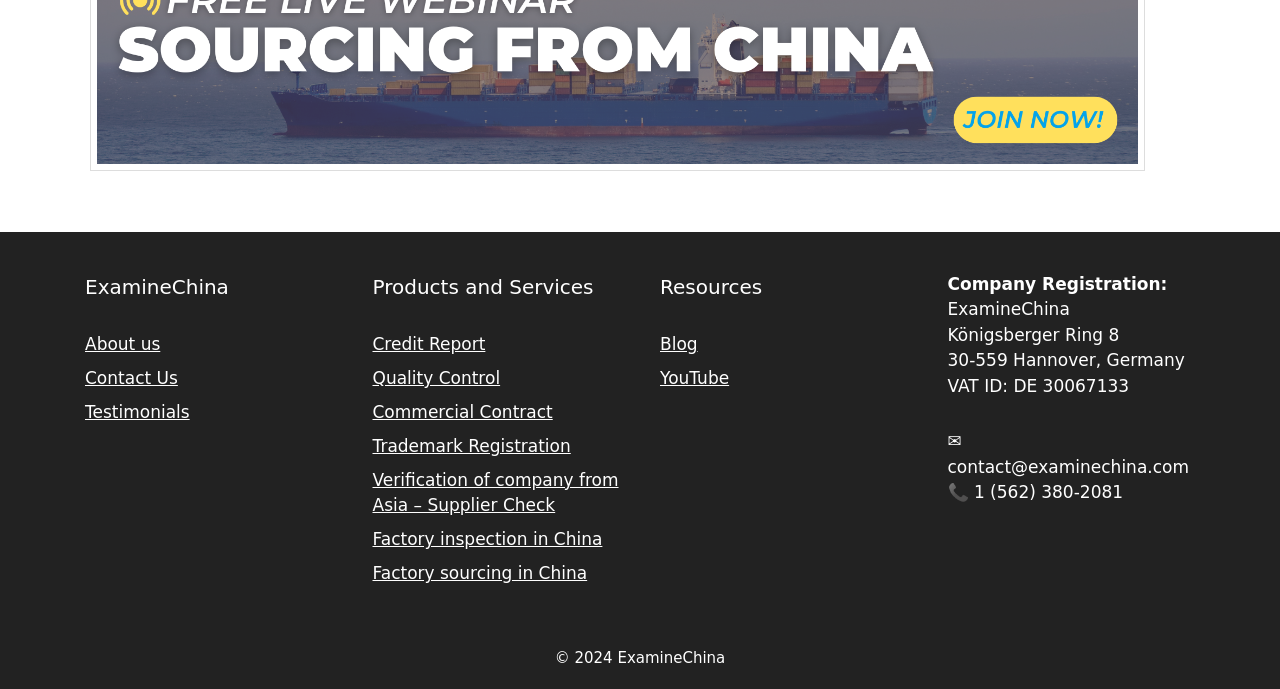Please identify the bounding box coordinates of the element's region that I should click in order to complete the following instruction: "Read the blog". The bounding box coordinates consist of four float numbers between 0 and 1, i.e., [left, top, right, bottom].

[0.516, 0.485, 0.545, 0.514]